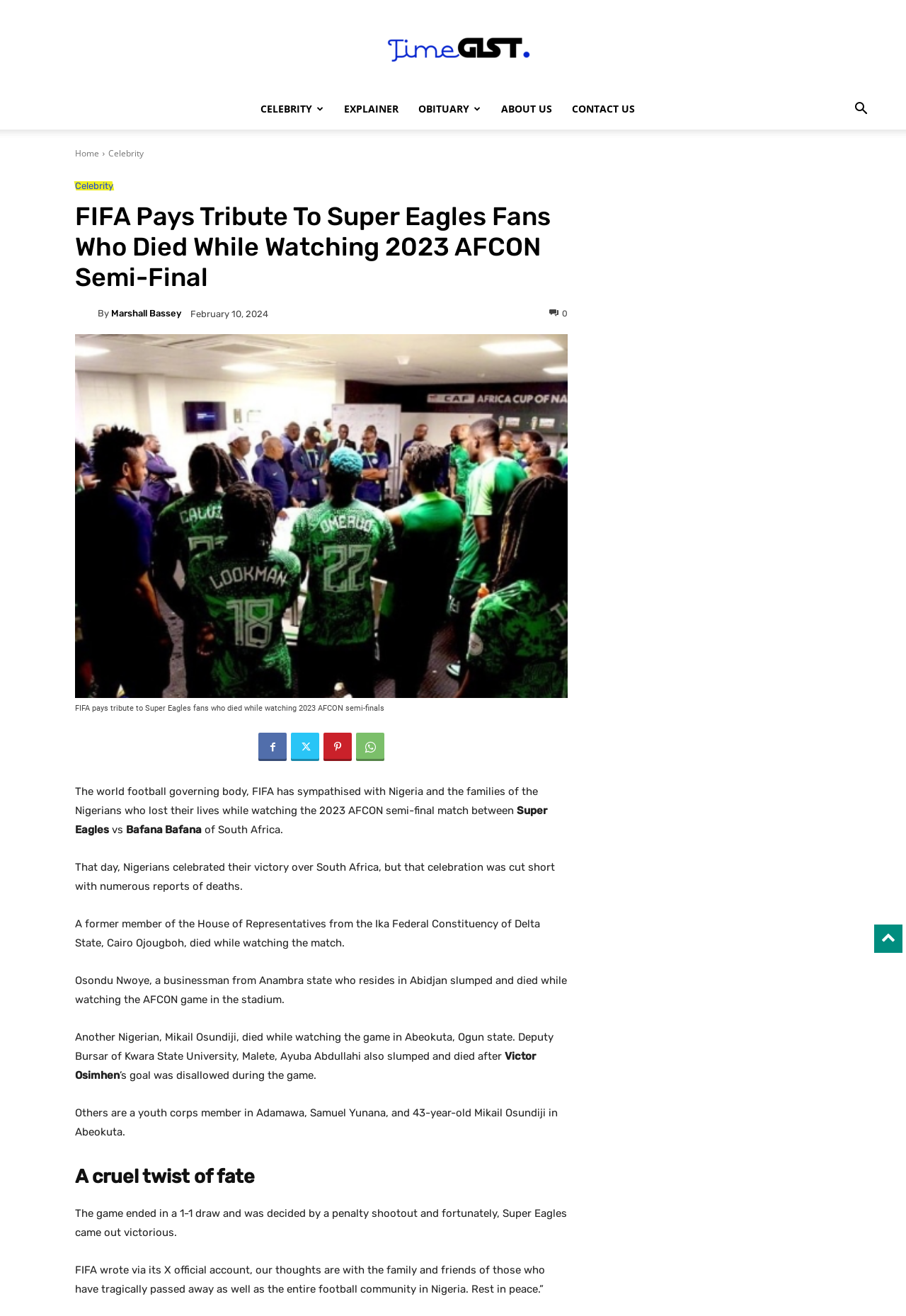Please locate the clickable area by providing the bounding box coordinates to follow this instruction: "Read the article about Marshall Bassey".

[0.083, 0.231, 0.108, 0.245]